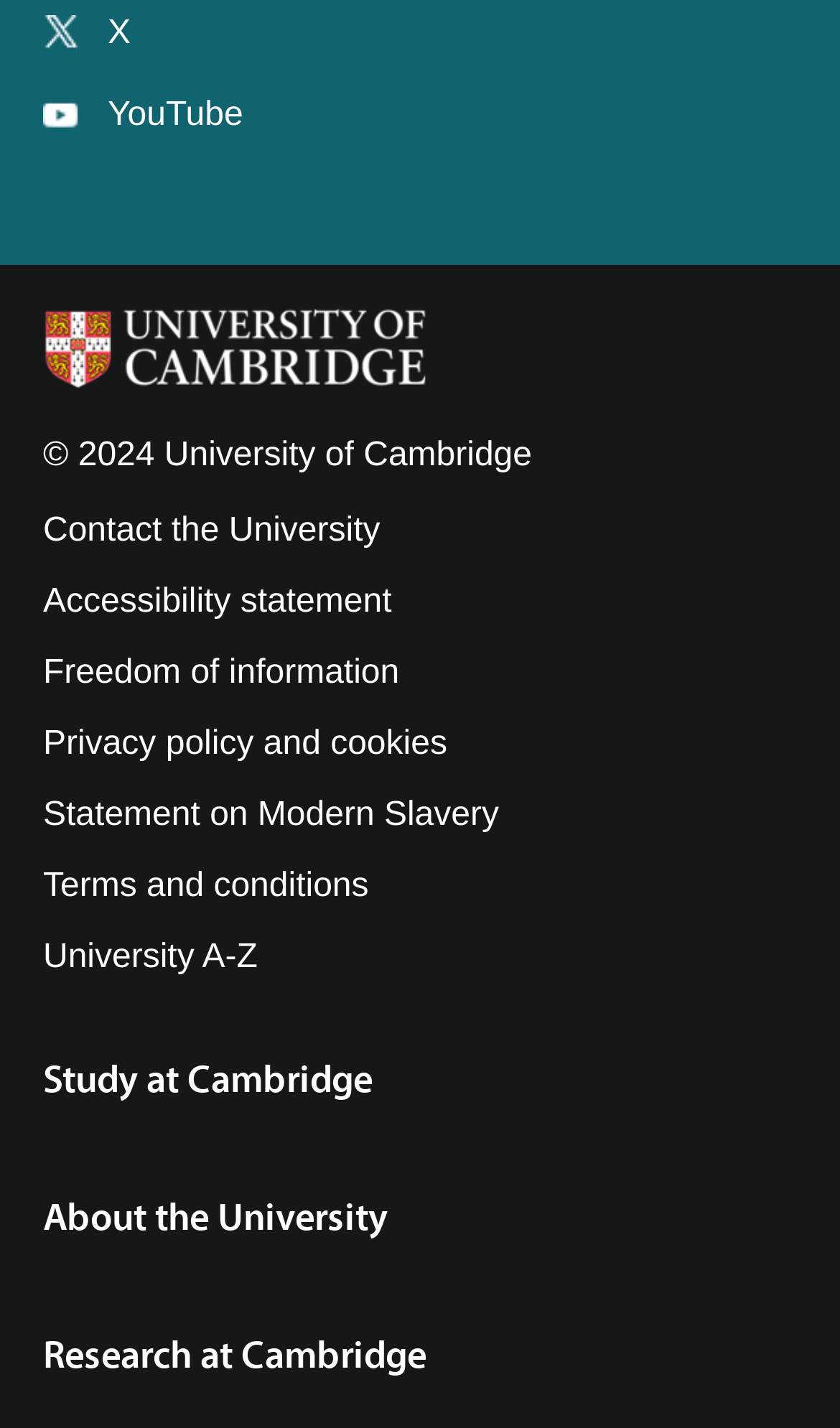Determine the bounding box coordinates for the area you should click to complete the following instruction: "Explore Research at Cambridge".

[0.051, 0.93, 0.508, 0.965]